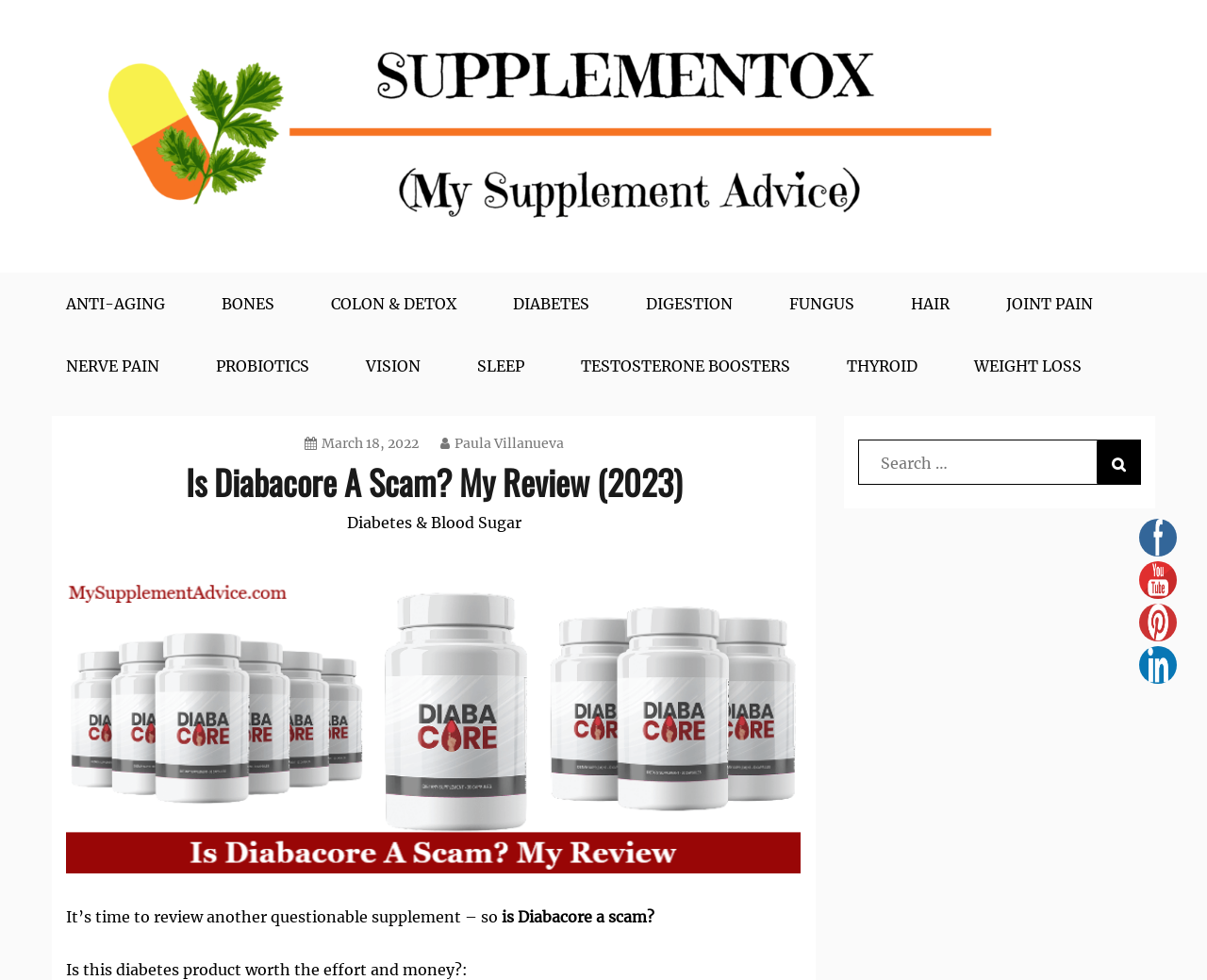What is the topic of the review?
Using the image provided, answer with just one word or phrase.

Diabacore